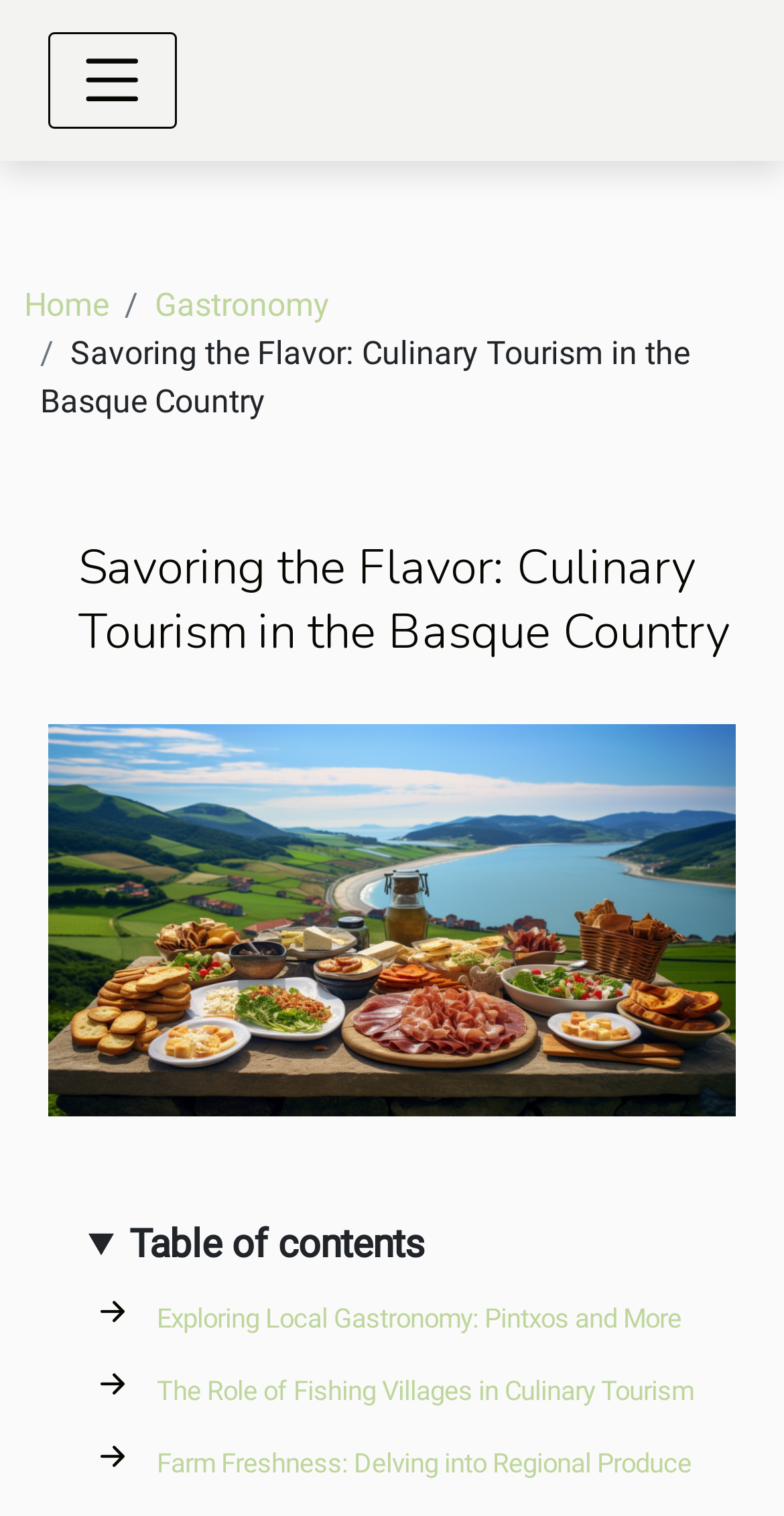How many sections are in the table of contents?
Based on the image, give a concise answer in the form of a single word or short phrase.

3